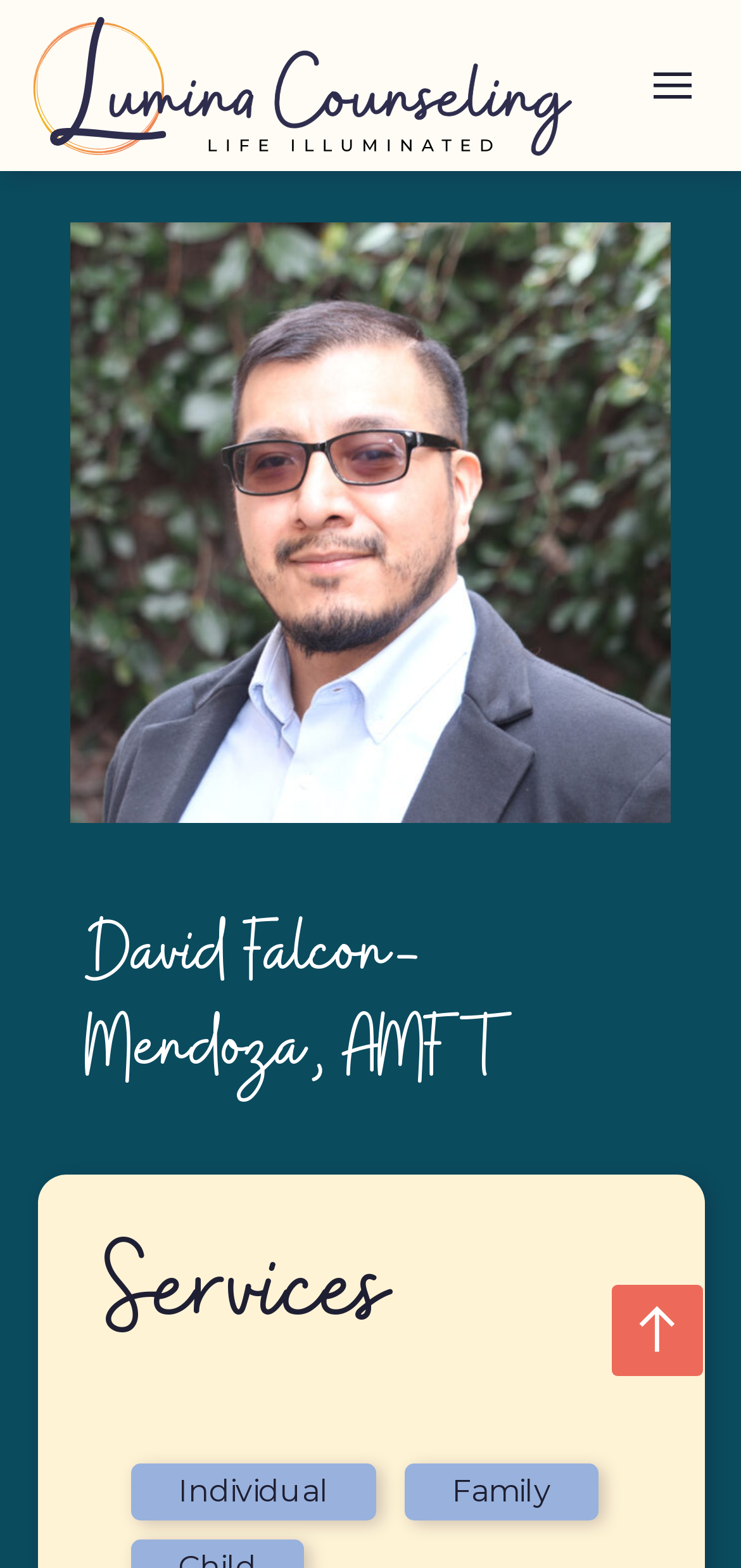Is the counselor affiliated with an organization?
Can you offer a detailed and complete answer to this question?

The counselor is affiliated with an organization called Lumina Counseling, which can be found in the link element 'Lumina Counseling' at the top of the webpage, indicating that the counselor is part of this organization.